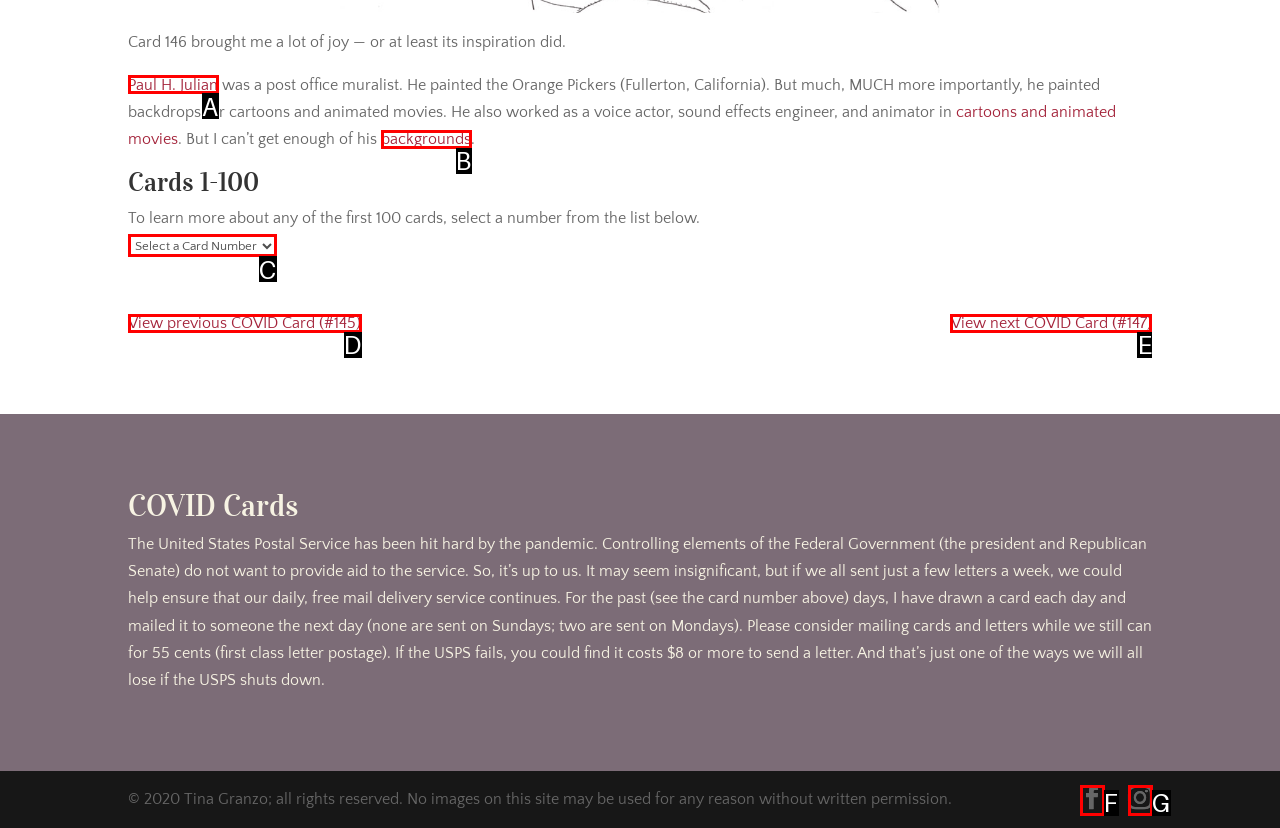Choose the letter that best represents the description: backgrounds. Provide the letter as your response.

B